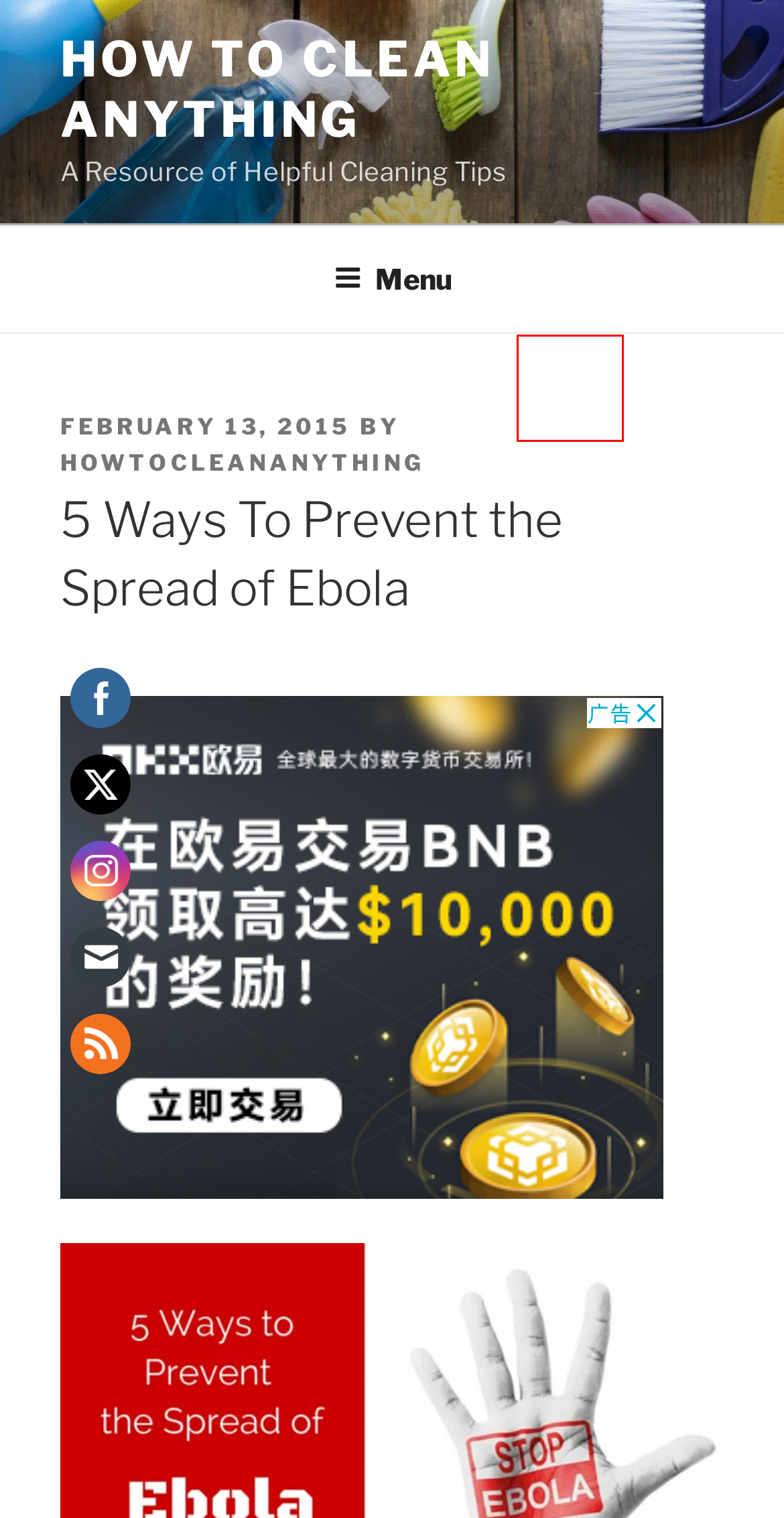Evaluate the webpage screenshot and identify the element within the red bounding box. Select the webpage description that best fits the new webpage after clicking the highlighted element. Here are the candidates:
A. Reptiles & Fish Archives - How To Clean Anything
B. How To Clean Anything
C. How to Clean Your Belly Button - How To Clean Anything
D. Cats & Grooming Archives - How To Clean Anything
E. How To Clean Anything - A Resource of Helpful Cleaning Tips
F. Spring Cleaning Tips - Tips on spring cleaning the home
G. howtocleananything, Author at How To Clean Anything
H. Computer Archives - How To Clean Anything

B